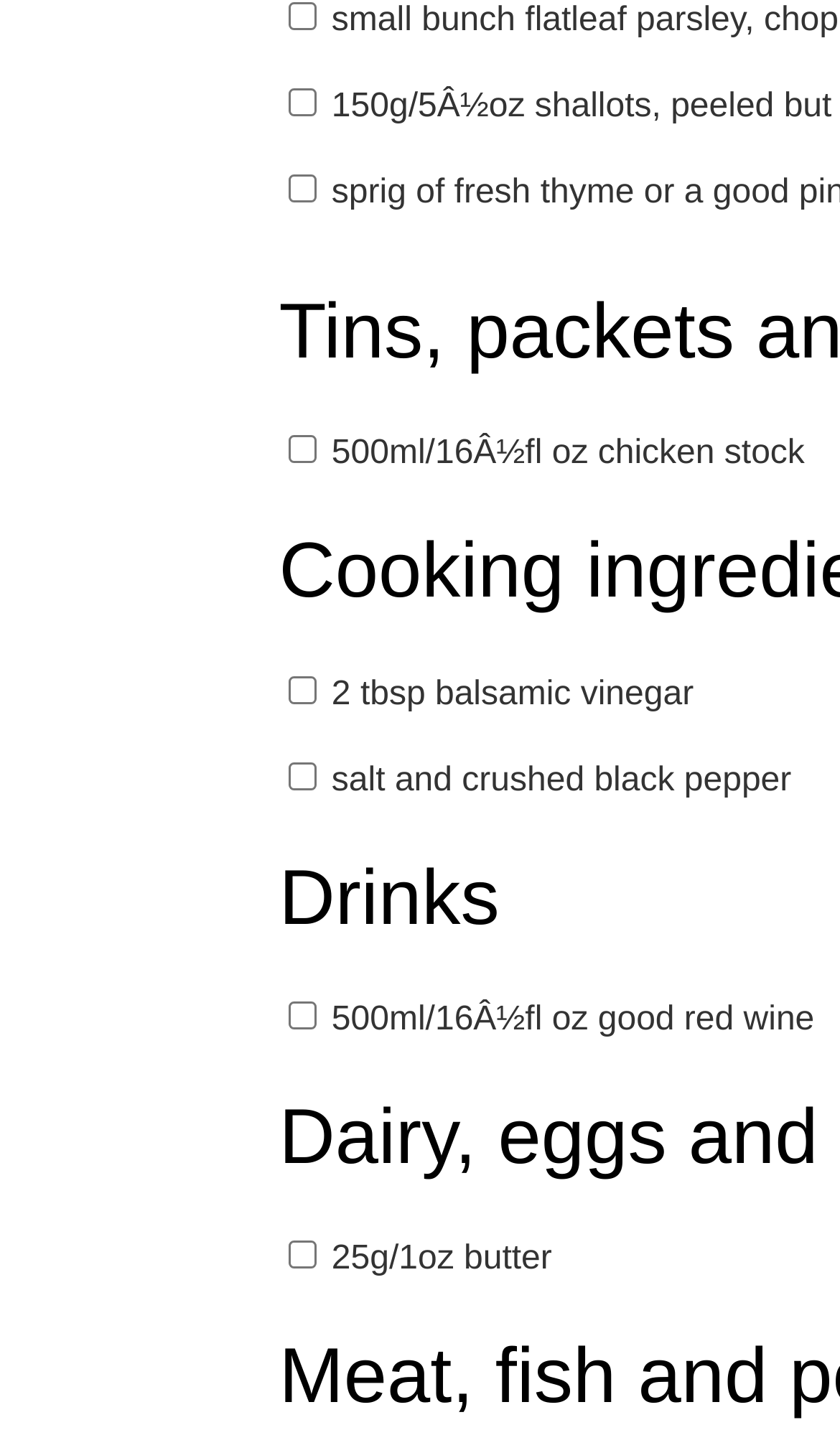Is the 'small bunch flatleaf parsley, chopped' ingredient selected?
Based on the image, provide your answer in one word or phrase.

no